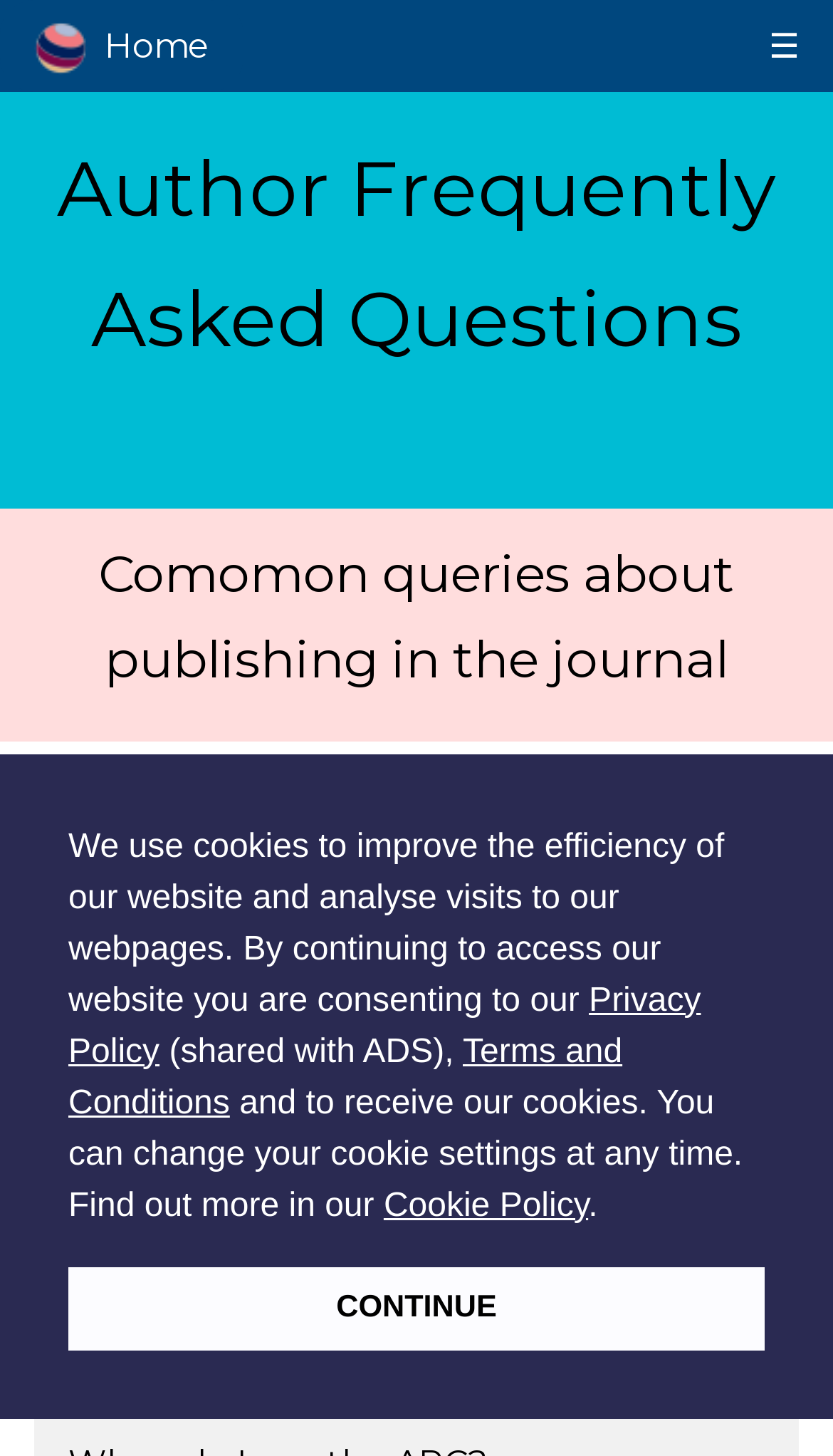Create a full and detailed caption for the entire webpage.

The webpage is about Internet Archaeology's Author Frequently Asked Questions. At the top of the page, there is a mini journal logo on the left, and a link to the home page next to it. On the right side of the top section, there is a hamburger menu icon. 

Below the top section, there is a prominent dialog box about cookie consent, which takes up most of the width of the page. The dialog box contains a description of the website's cookie policy, with links to the Privacy Policy, Terms and Conditions, and Cookie Policy. There are also two buttons, "learn more about cookies" and "dismiss cookie message", with the latter having a "CONTINUE" label.

Below the dialog box, there are three headings: "Author Frequently Asked Questions", "Common queries about publishing in the journal", and "General". Under the "General" heading, there are two buttons with questions, "What is the reach/audience of the journal?" and "What are your contact details?". Further down, there is another heading, "Funding", with a button asking "How much is the APC/how much does it cost to publish?".